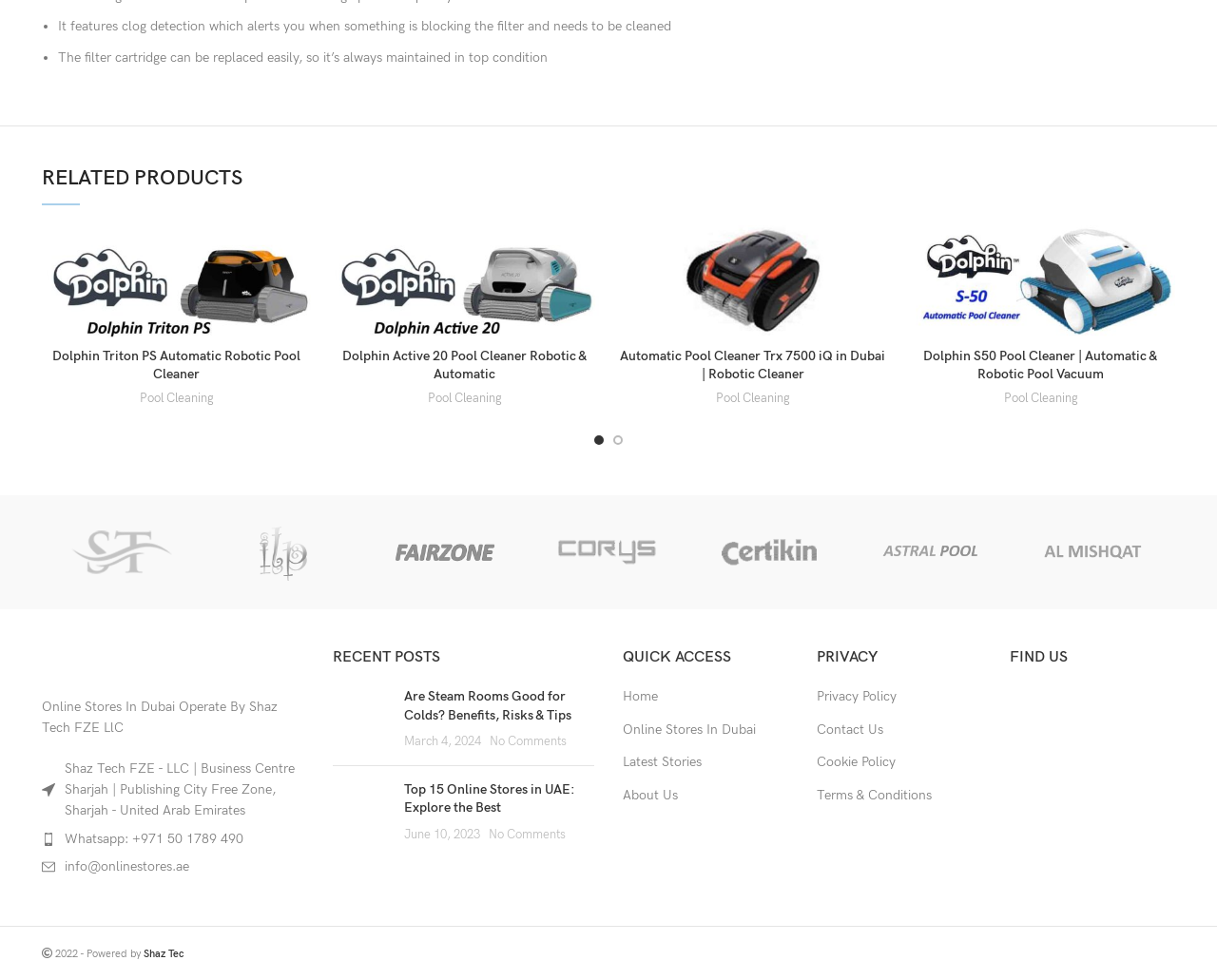What is the category of the products listed under 'RELATED PRODUCTS'?
From the screenshot, provide a brief answer in one word or phrase.

Pool Cleaning